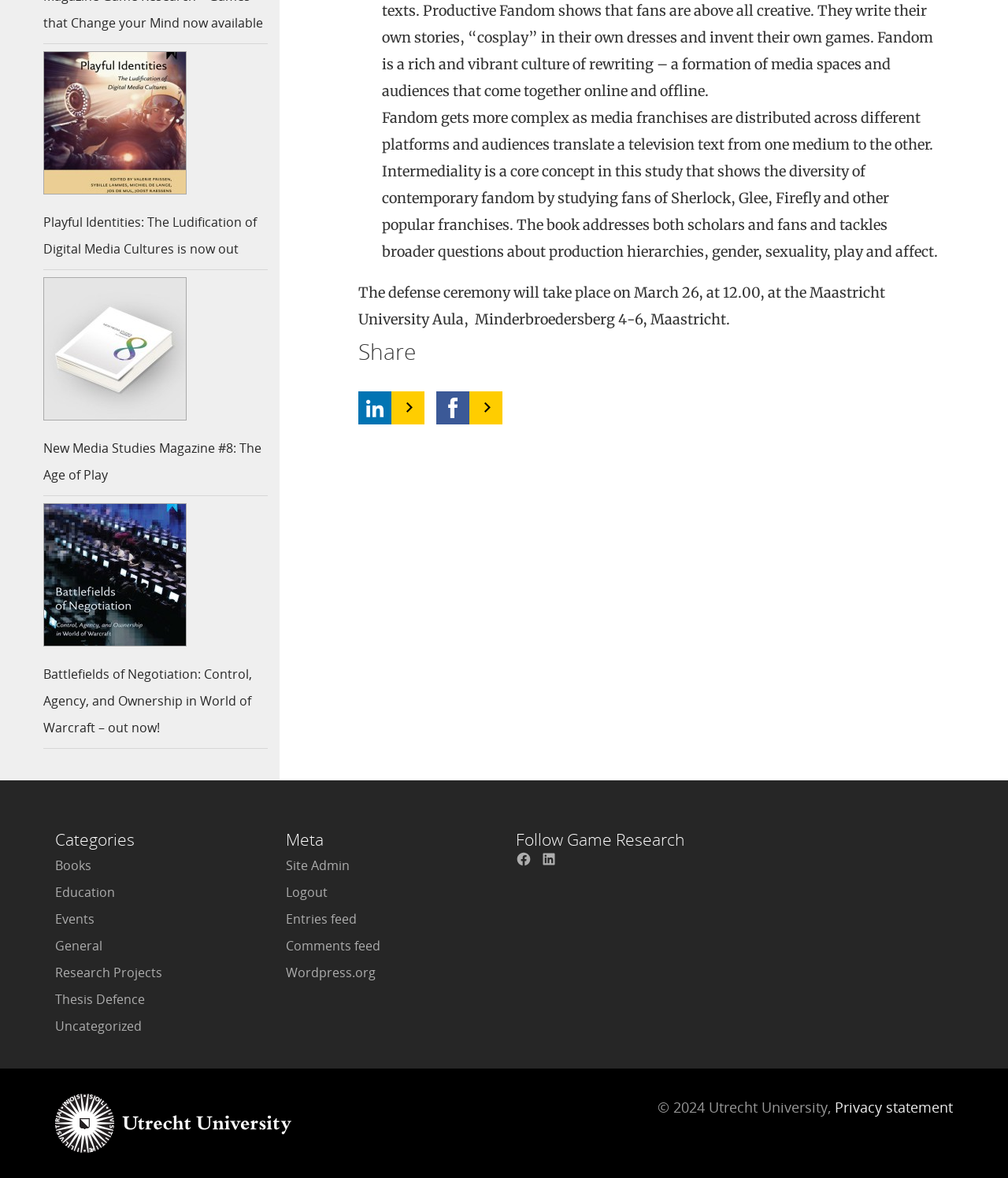Bounding box coordinates must be specified in the format (top-left x, top-left y, bottom-right x, bottom-right y). All values should be floating point numbers between 0 and 1. What are the bounding box coordinates of the UI element described as: Books

[0.055, 0.727, 0.091, 0.742]